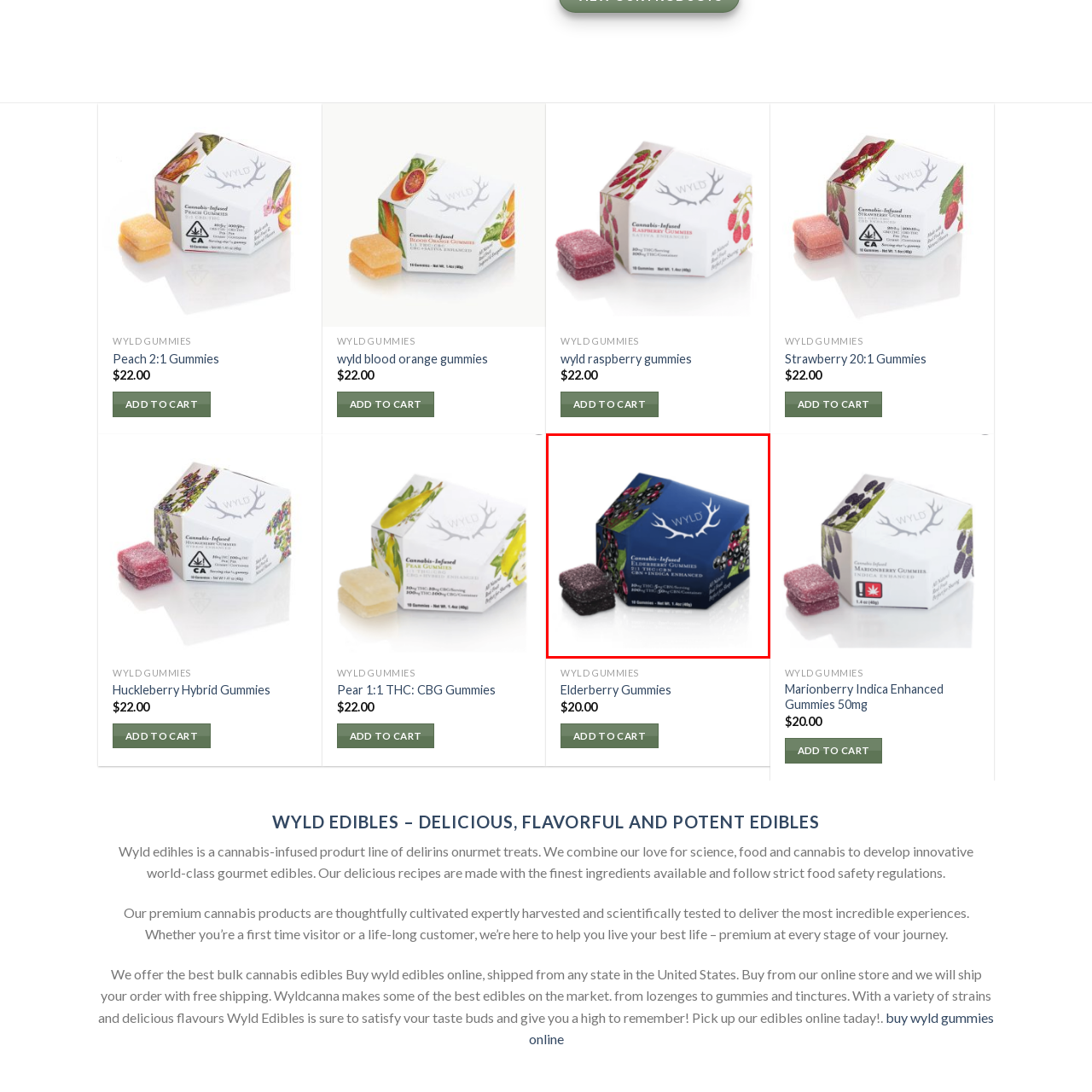What is the total number of gummies in the box?
Look at the section marked by the red bounding box and provide a single word or phrase as your answer.

10